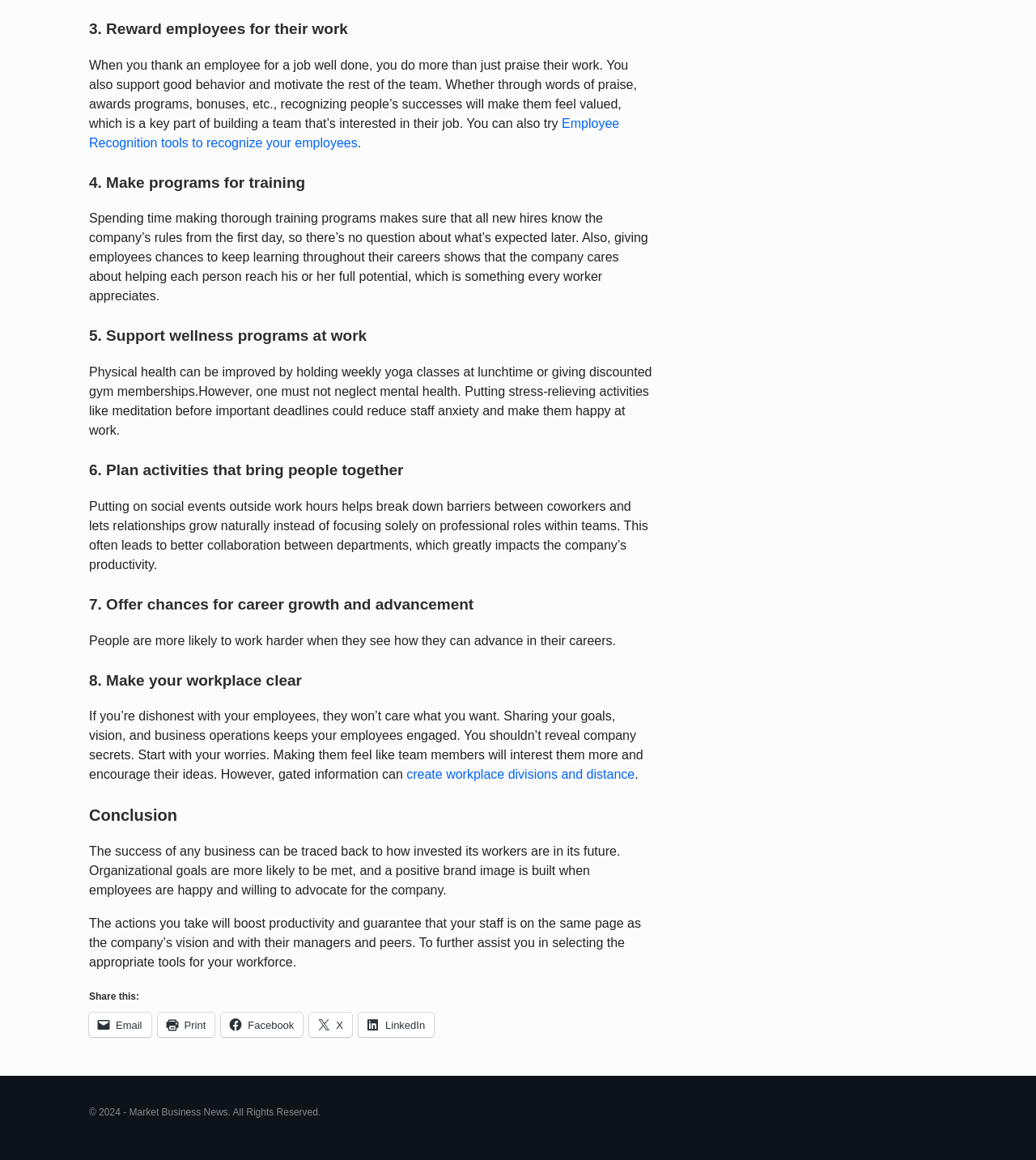What is mentioned as a way to improve physical health? Look at the image and give a one-word or short phrase answer.

Weekly yoga classes